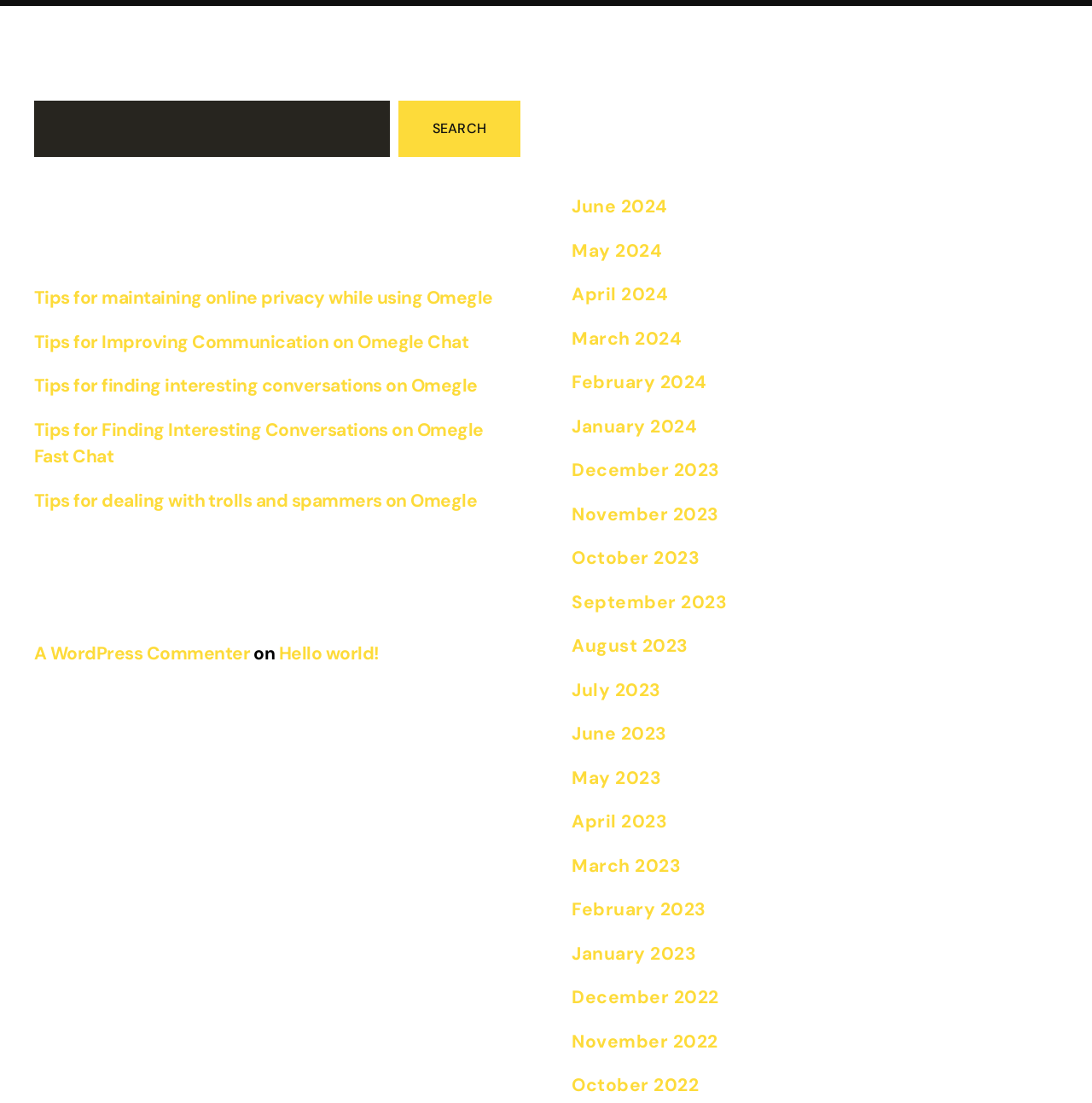Determine the bounding box coordinates for the clickable element to execute this instruction: "Check the recent comment from A WordPress Commenter". Provide the coordinates as four float numbers between 0 and 1, i.e., [left, top, right, bottom].

[0.031, 0.582, 0.229, 0.603]